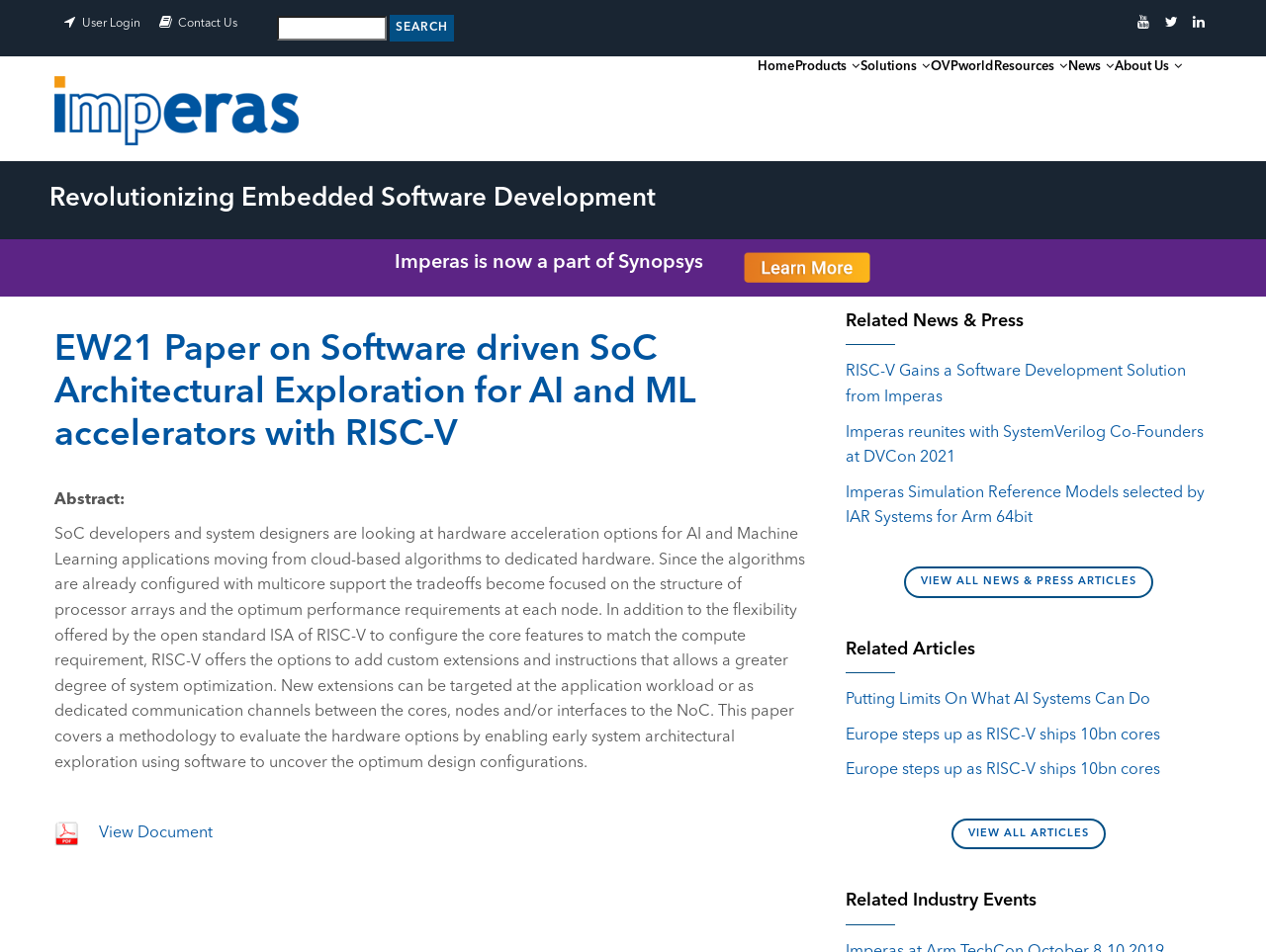Respond to the following question using a concise word or phrase: 
What is the topic of the related news article?

RISC-V